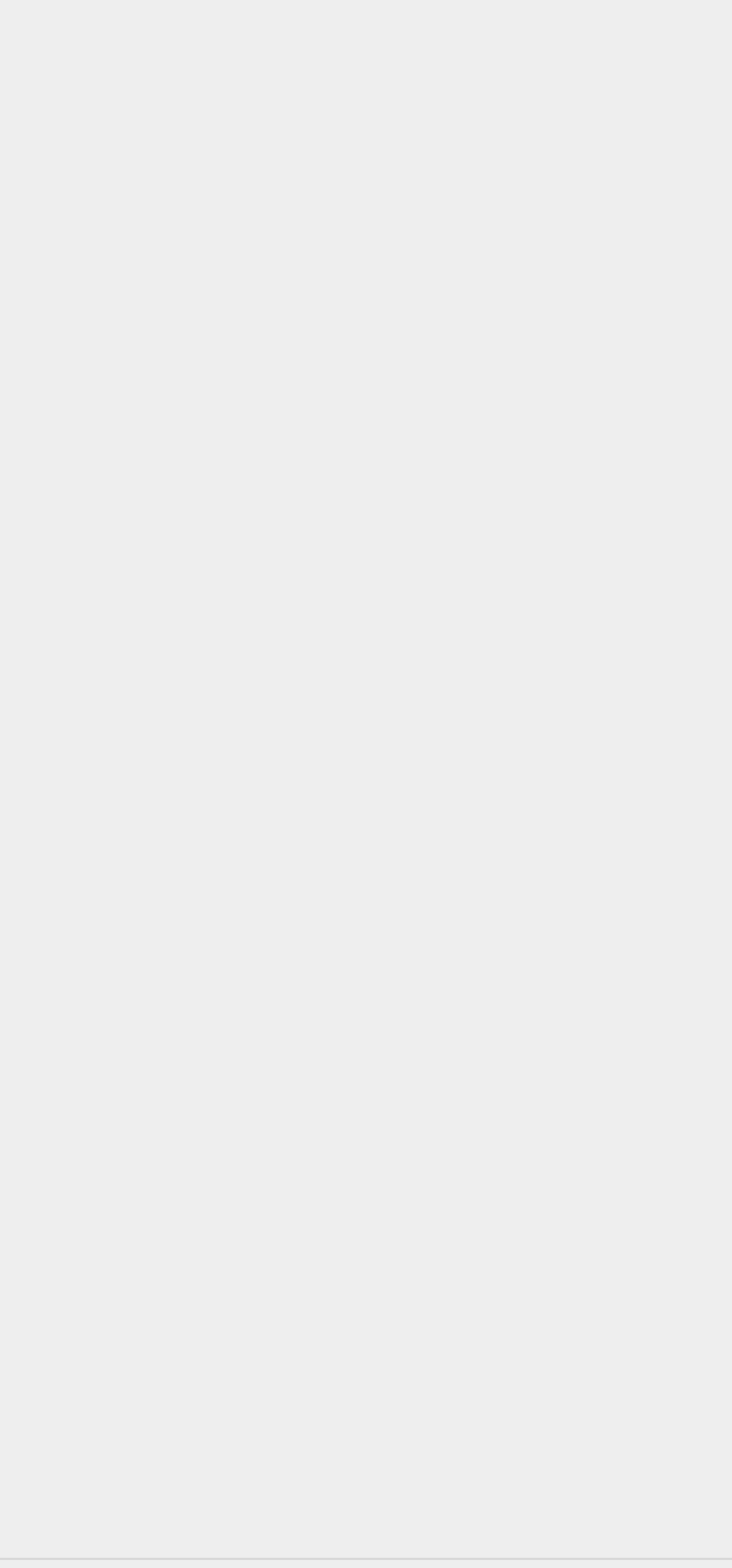Answer the following in one word or a short phrase: 
How many posts are displayed on this page?

3